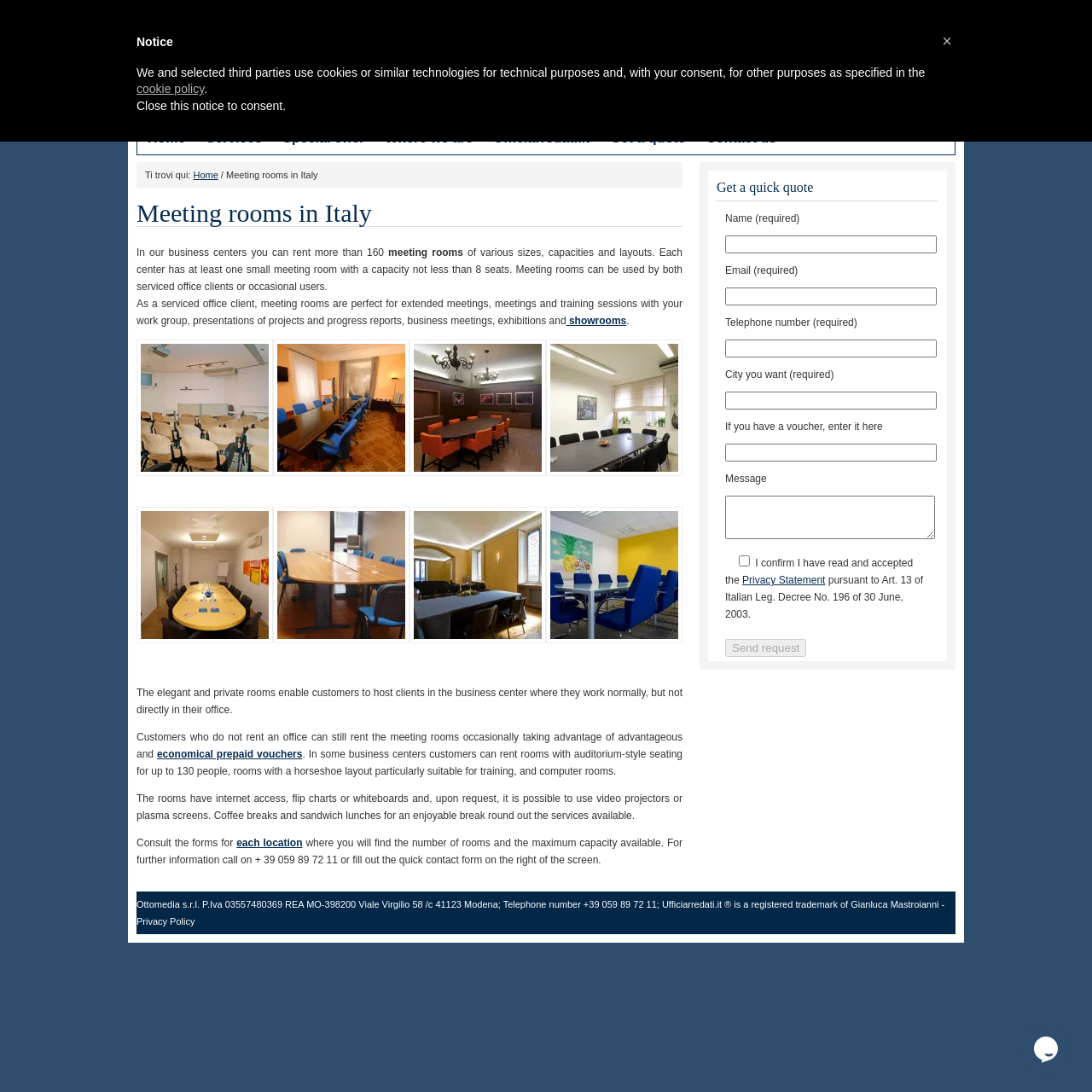Please determine the bounding box coordinates of the area that needs to be clicked to complete this task: 'Click on 'Meeting room Cuneo''. The coordinates must be four float numbers between 0 and 1, formatted as [left, top, right, bottom].

[0.125, 0.427, 0.25, 0.438]